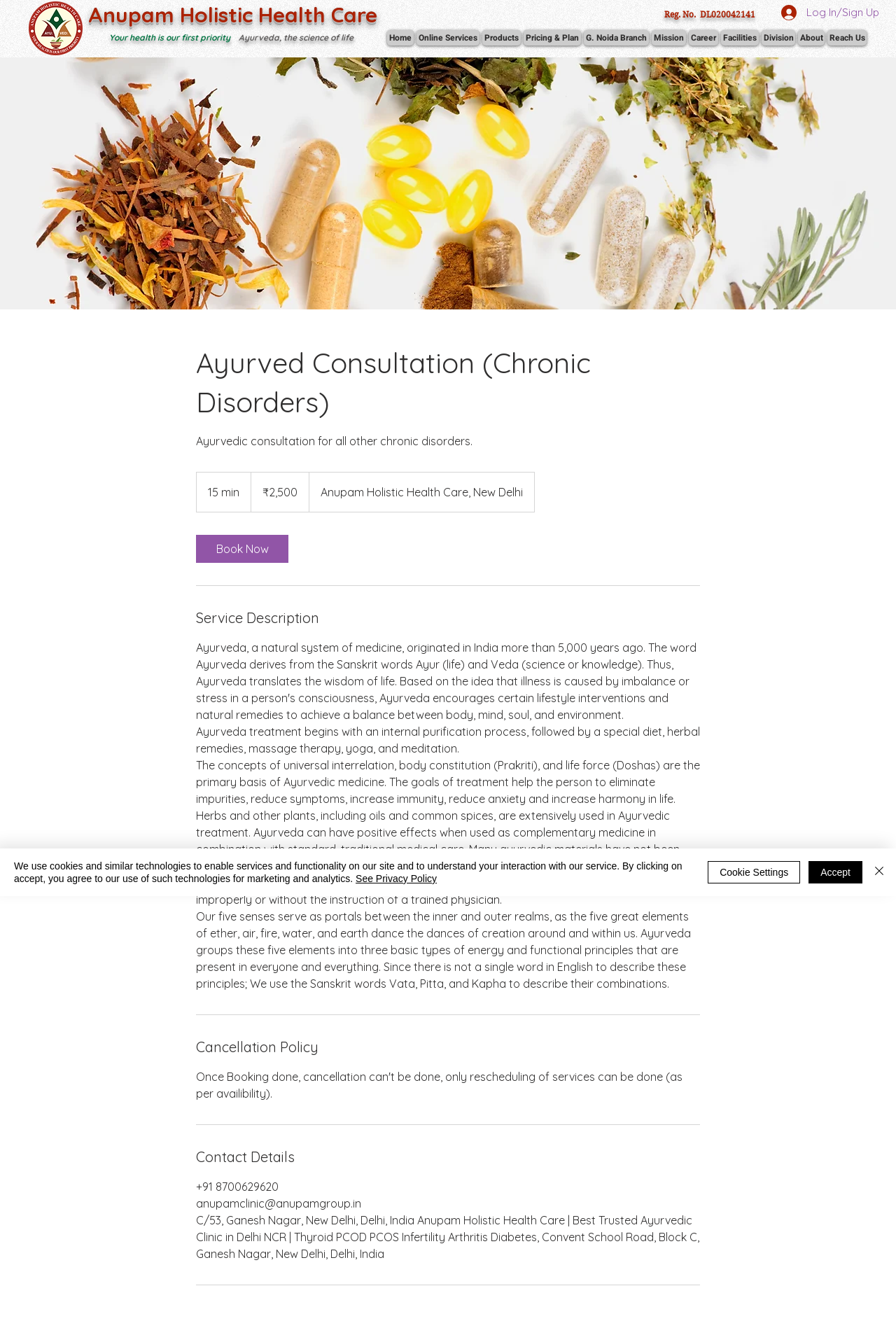Look at the image and answer the question in detail:
What is the location of the health care organization?

The location of the health care organization can be found in the 'Contact Details' section on the webpage. It is written as 'C/53, Ganesh Nagar, New Delhi, Delhi, India'.